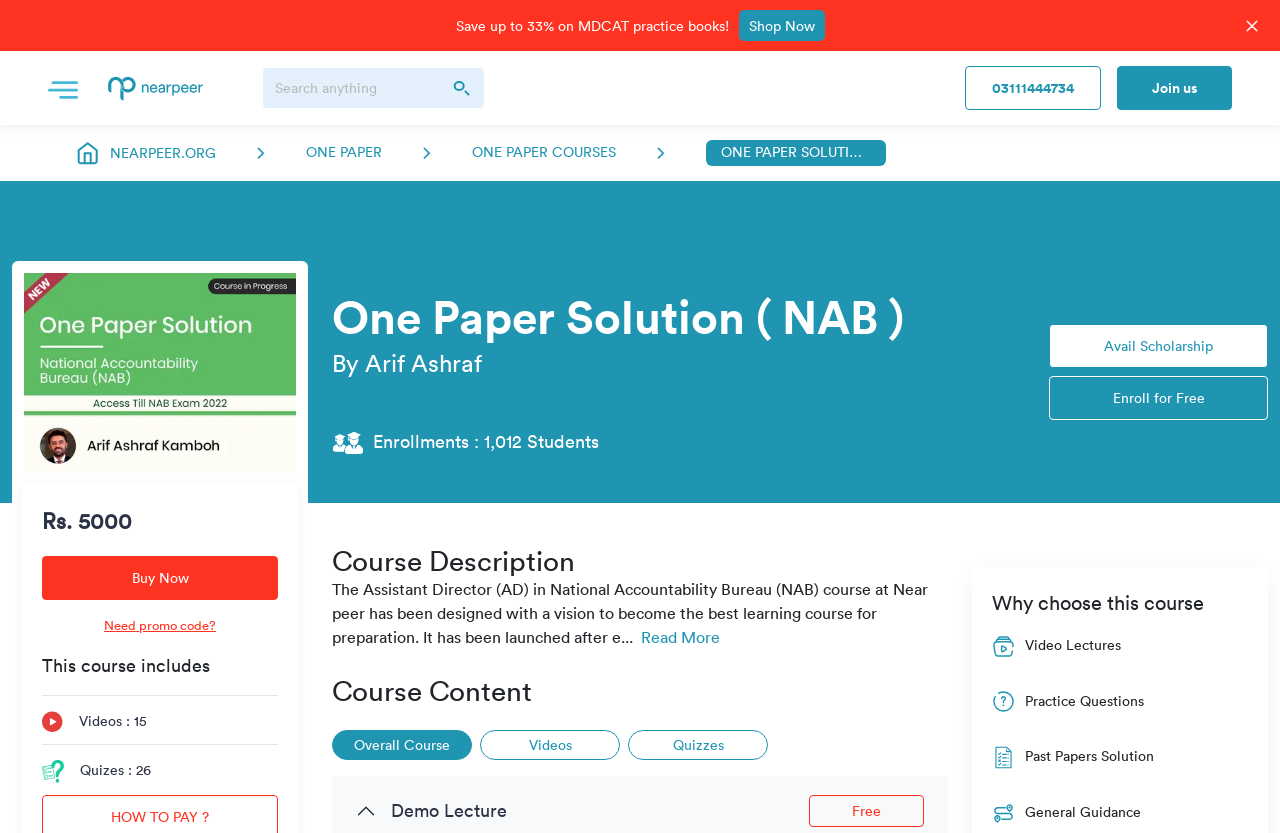Using the information from the screenshot, answer the following question thoroughly:
What is the name of the course author?

The author's name is mentioned in the static text 'By Arif Ashraf' which is located below the main heading 'One Paper Solution ( NAB )'.